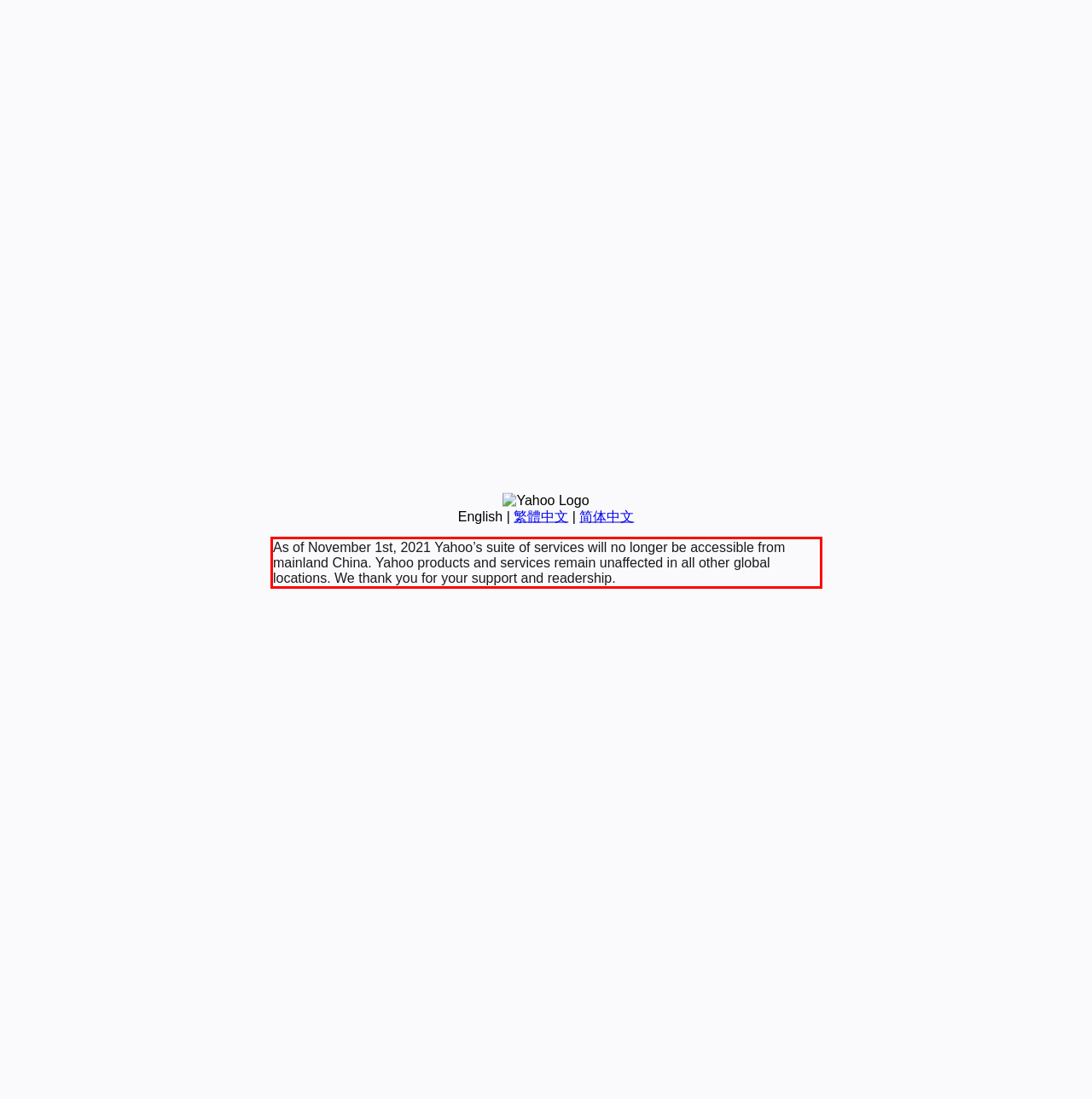Using the provided webpage screenshot, recognize the text content in the area marked by the red bounding box.

As of November 1st, 2021 Yahoo’s suite of services will no longer be accessible from mainland China. Yahoo products and services remain unaffected in all other global locations. We thank you for your support and readership.